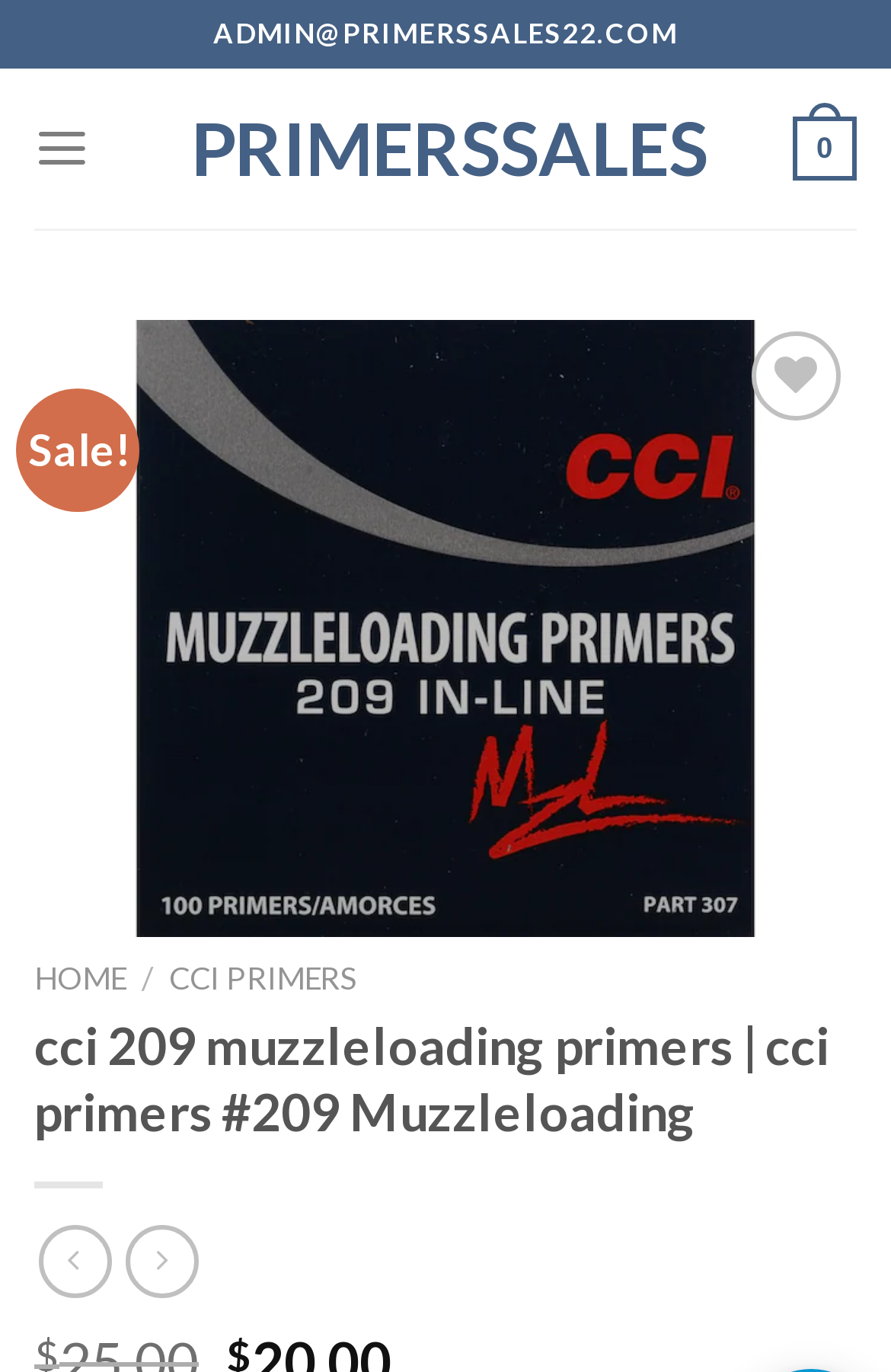Explain the webpage in detail, including its primary components.

The webpage is about CCI 209 Muzzleloading Primers, with a focus on sales. At the top, there is an administrative email address "ADMIN@PRIMERSSALES22.COM" and a link to "PRIMERSSALES". A menu link is located nearby, which is not expanded by default.

Below the top section, there is a table layout with a "Sale!" notification. To the right of the table, there is a wishlist button and an "Add to wishlist" link. A large figure element occupies most of the page, containing an image of the product. Above the image, there are navigation buttons, "Previous" and "Next", which are both disabled.

At the bottom of the page, there are links to navigate to other sections, including "HOME" and "CCI PRIMERS", separated by a slash. The main heading of the page, "cci 209 muzzleloading primers | cci primers #209 Muzzleloading", is located below these links. Finally, there are two social media links at the very bottom of the page, represented by font awesome icons.